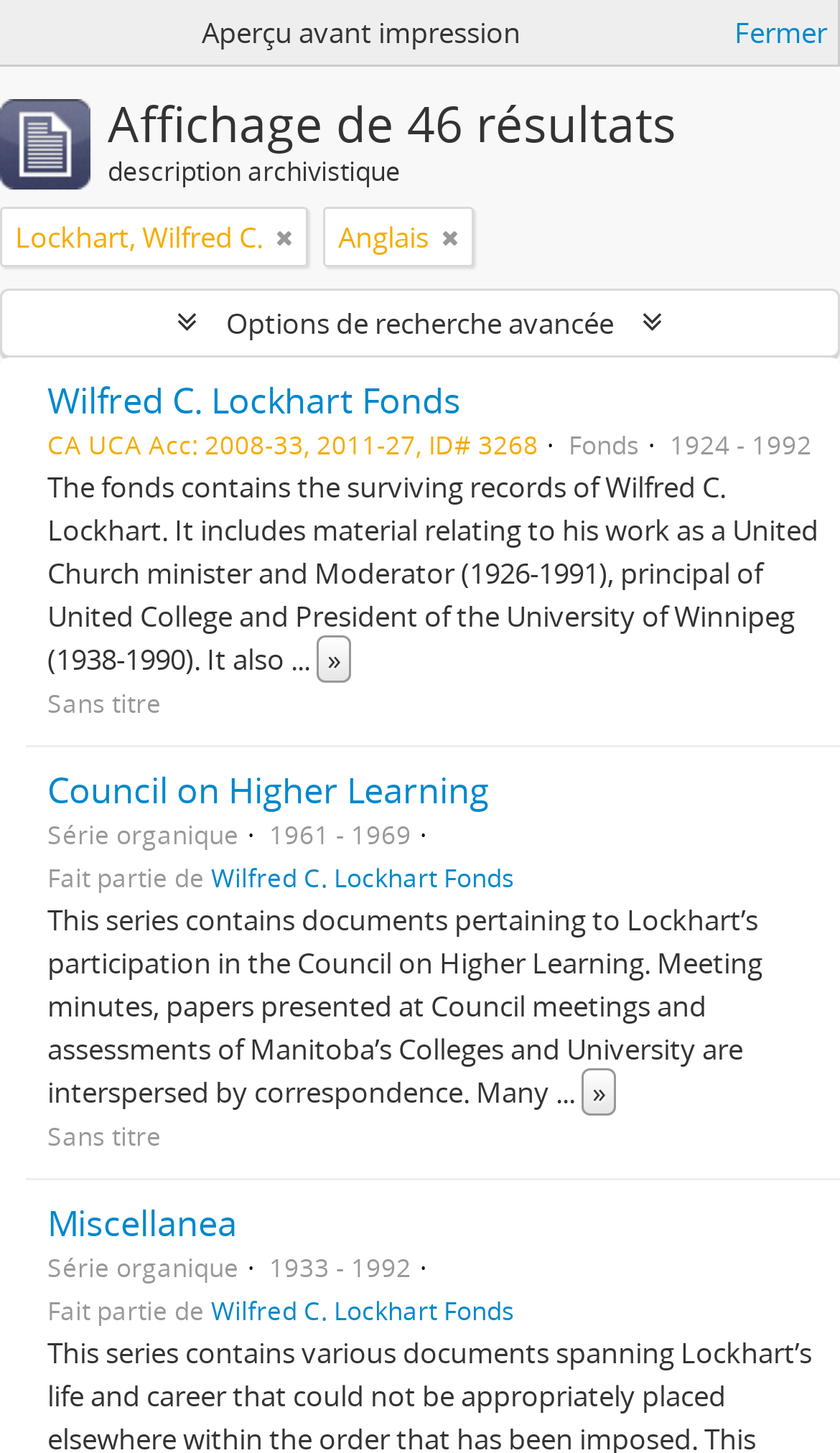Describe all visible elements and their arrangement on the webpage.

The webpage is the Manitoba Archival Information Network, which appears to be a search results page. At the top, there is a preview button labeled "Aperçu avant impression" and a close button labeled "Fermer". Below this, there is a heading that indicates 46 results are being displayed.

On the left side of the page, there is a filter section with a description label "description archivistique" and two filters applied, "Lockhart, Wilfred C." and "Anglais", each with a "Remove filter" link. 

The main content area is divided into multiple sections, each representing a search result. The first section has a title "Wilfred C. Lockhart Fonds" with a description that spans multiple lines, detailing the contents of the fonds, including material related to Lockhart's work as a United Church minister and principal of United College. There is also a "Read more" link at the bottom of the description.

The second section has a title "Council on Higher Learning" with a description that details Lockhart's participation in the Council, including meeting minutes and correspondence. Again, there is a "Read more" link at the bottom of the description.

Both sections have a "Sans titre" label at the bottom, which may indicate that there is no title for the section. There are also links to related fonds and series, such as "Wilfred C. Lockhart Fonds" and "Miscellanea".